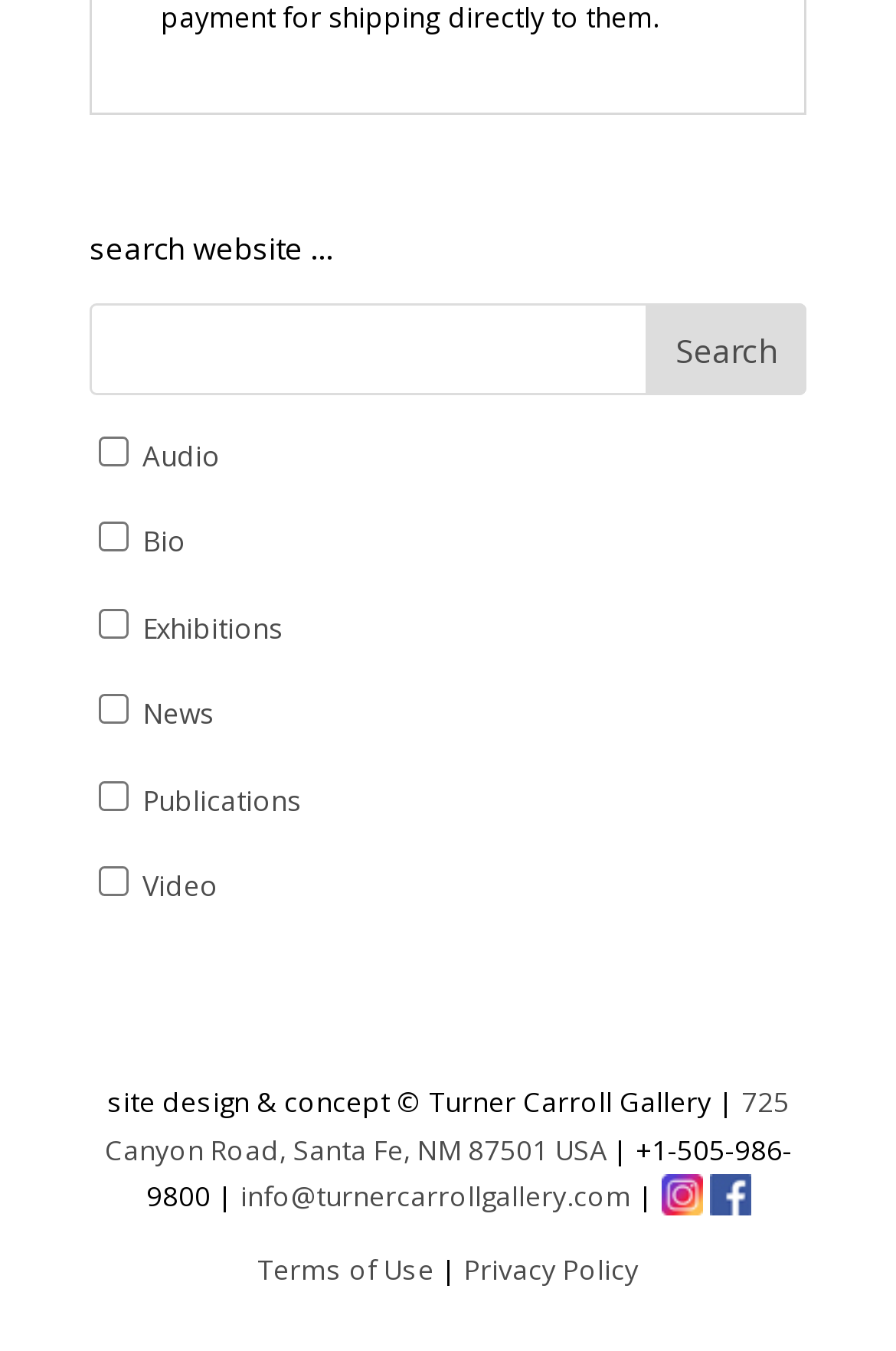Can you show the bounding box coordinates of the region to click on to complete the task described in the instruction: "View Safari Itinenary posts"?

None